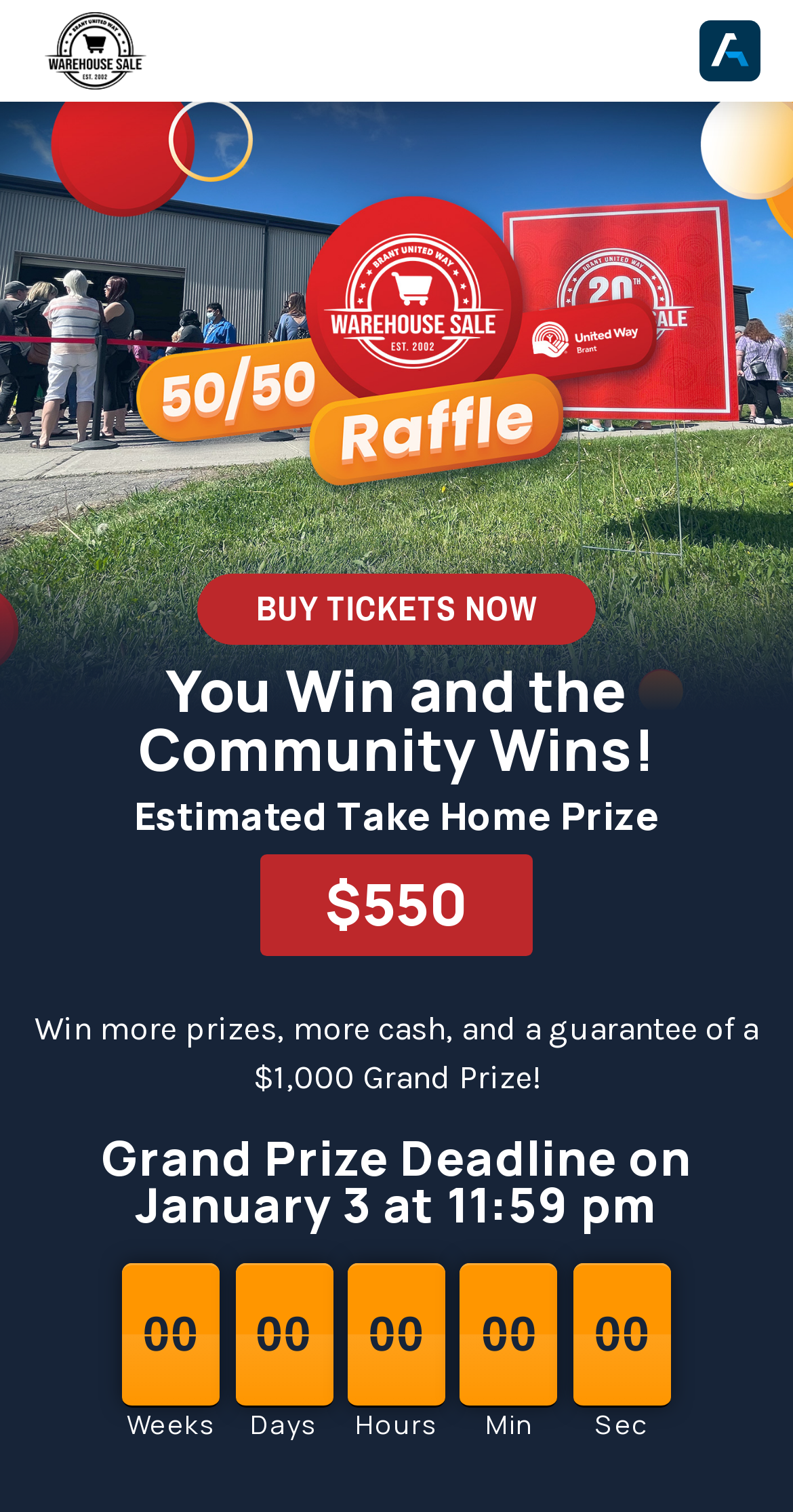What is the name of the fundraising solutions company?
Provide a short answer using one word or a brief phrase based on the image.

Ascend Fundraising Solutions